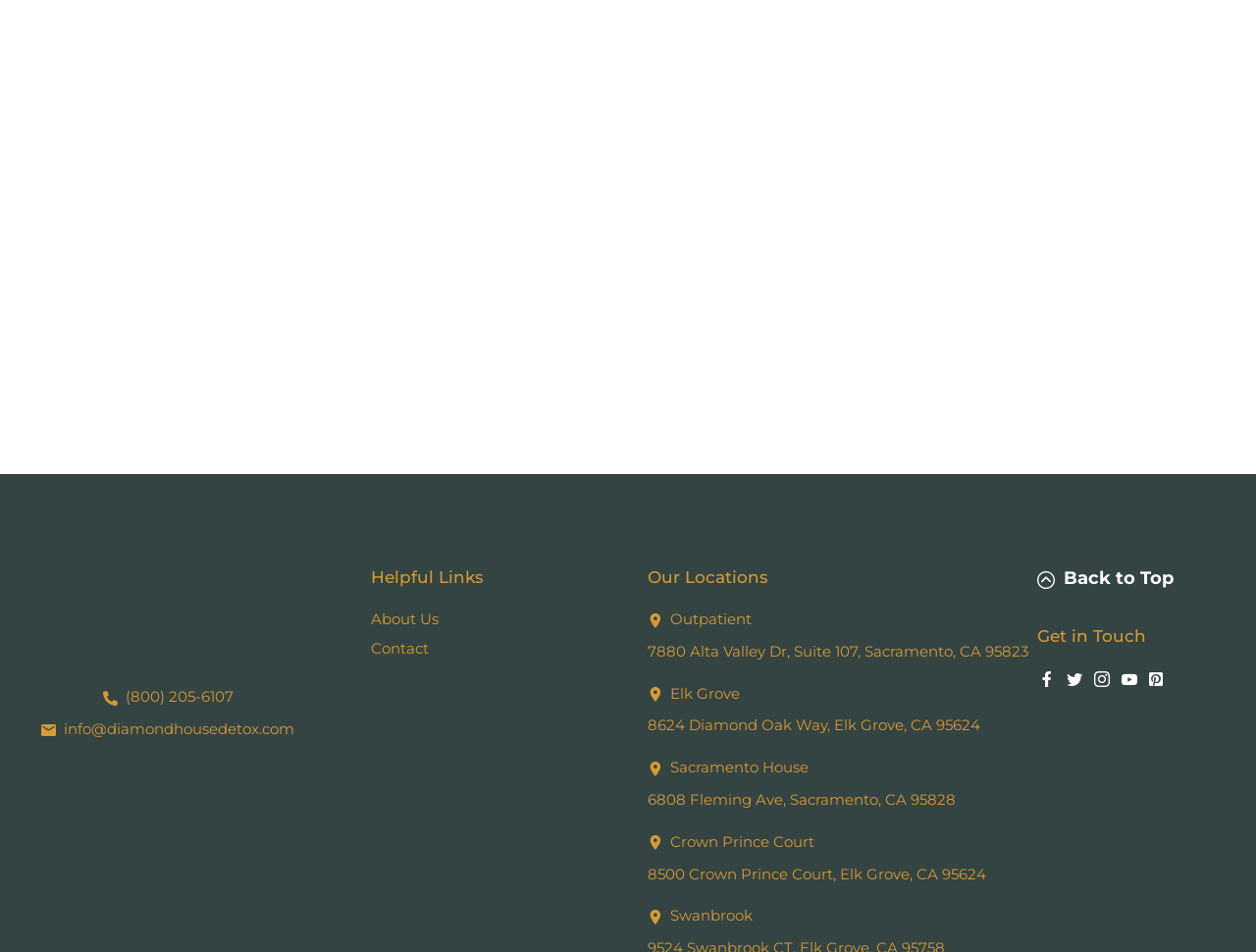What is the main topic of this webpage?
Provide a one-word or short-phrase answer based on the image.

Mental Health Treatment